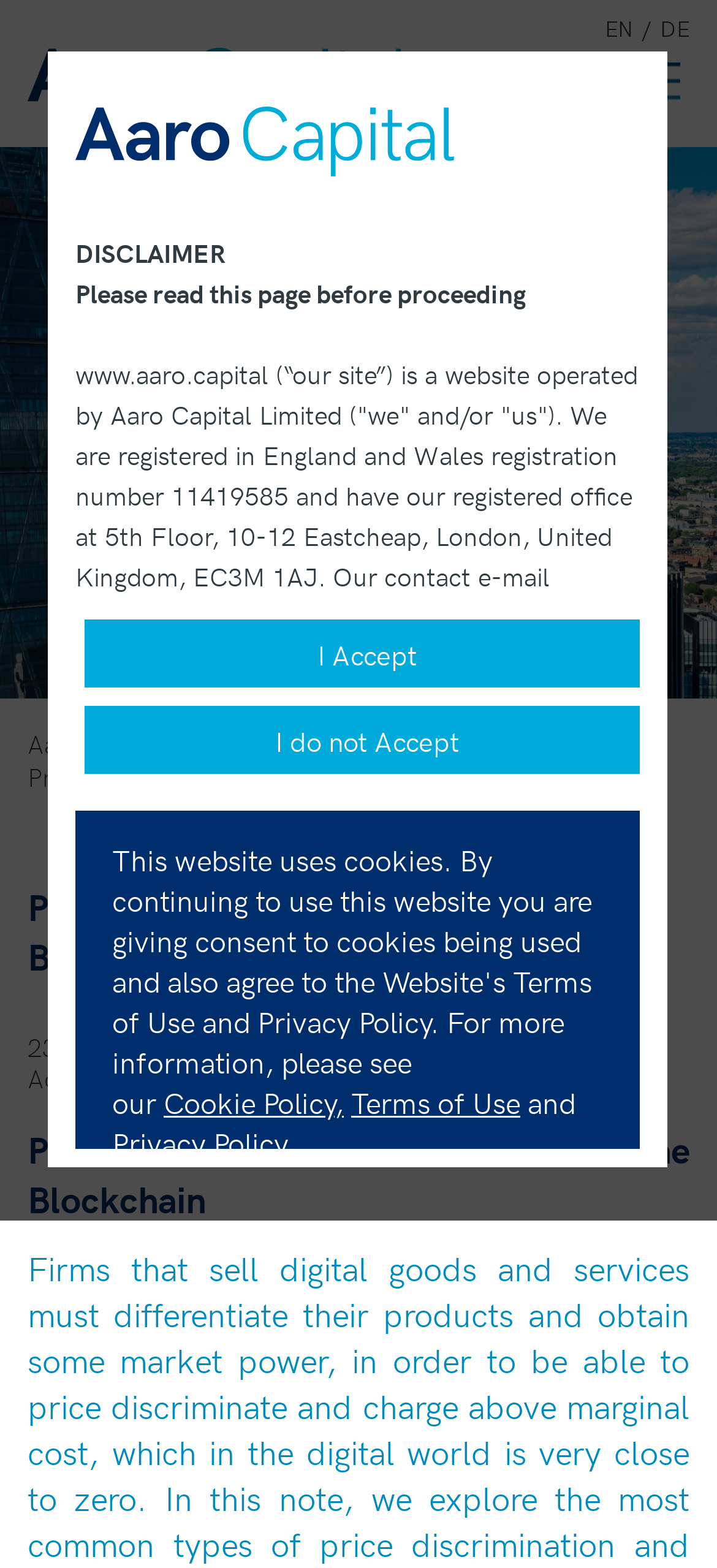Who is the author of the latest article?
Answer the question with a single word or phrase derived from the image.

Dr. Spyros Galanis